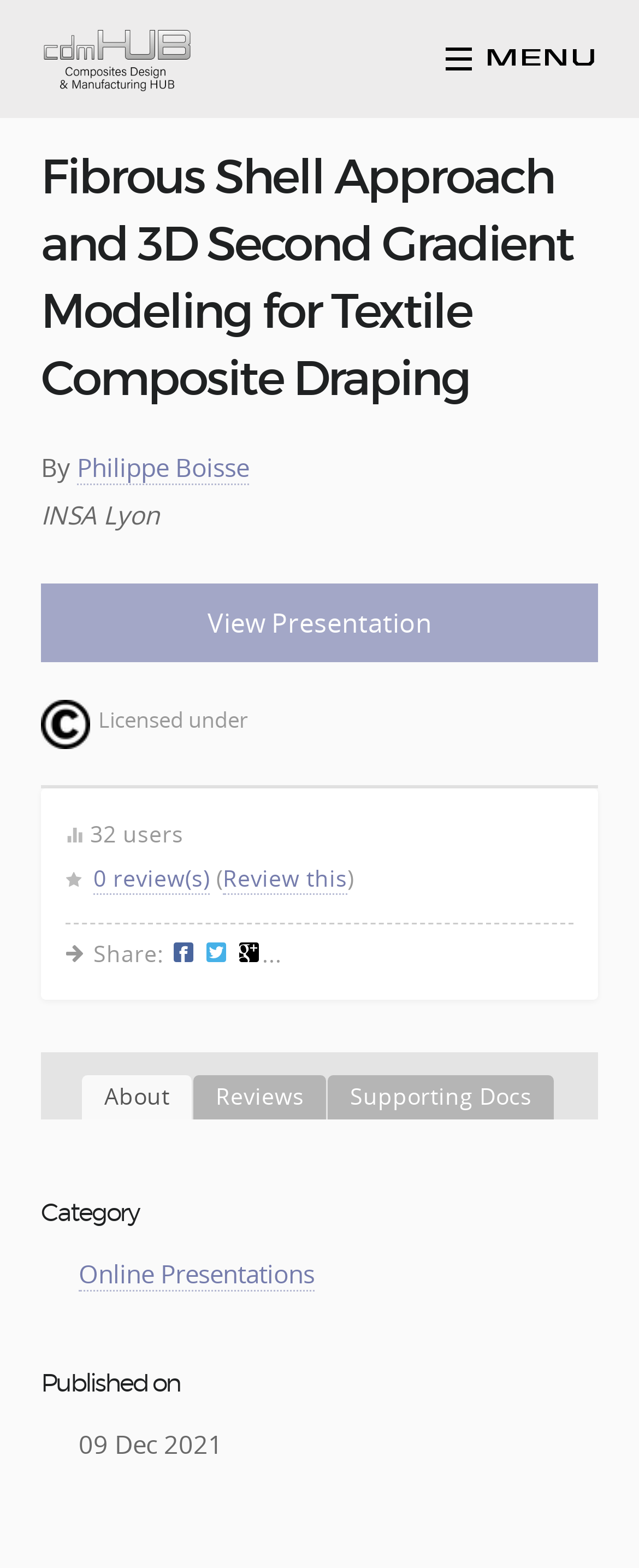Determine the bounding box coordinates of the UI element described below. Use the format (top-left x, top-left y, bottom-right x, bottom-right y) with floating point numbers between 0 and 1: title="cdmHUB - The Composites HUB"

[0.064, 0.025, 0.303, 0.046]